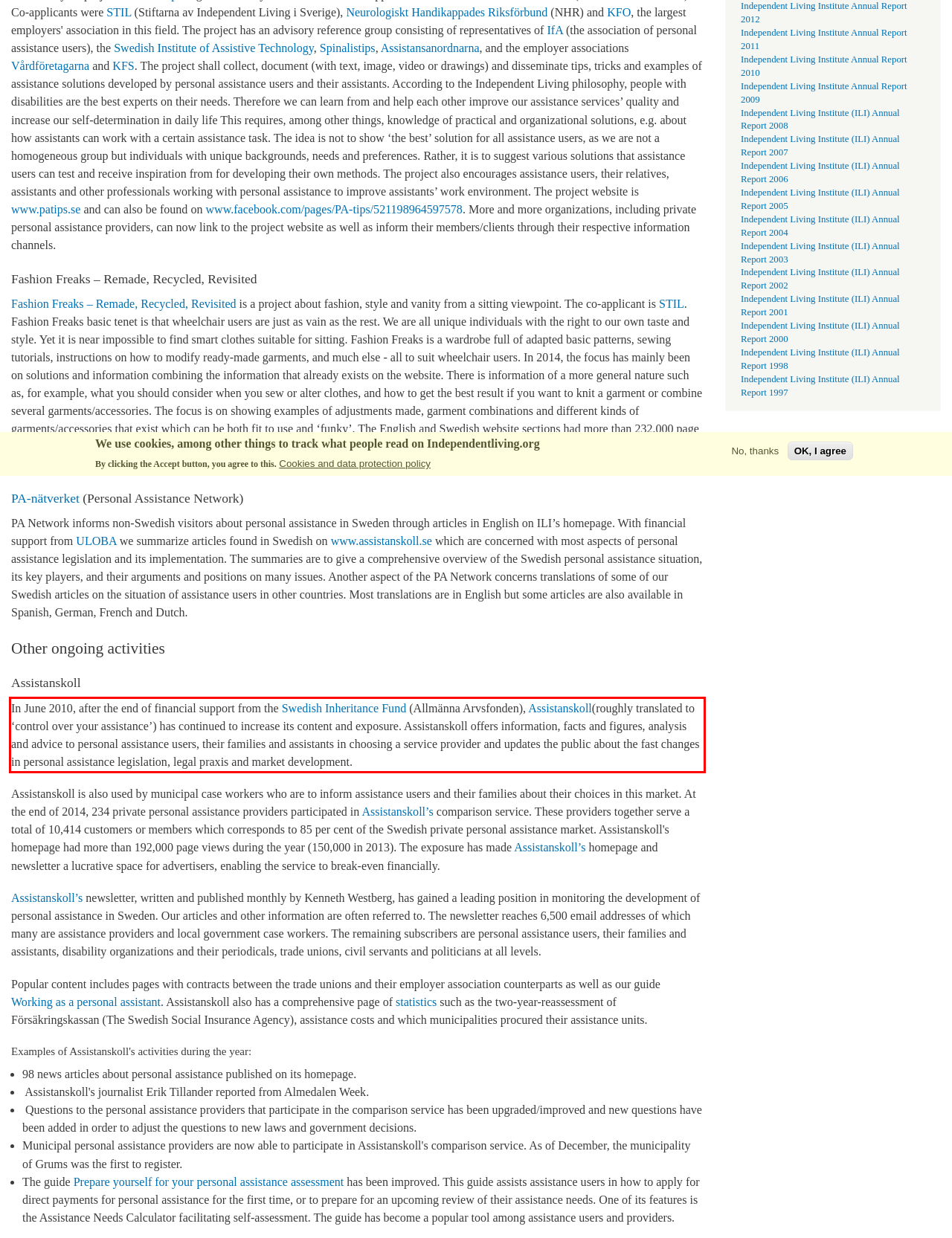View the screenshot of the webpage and identify the UI element surrounded by a red bounding box. Extract the text contained within this red bounding box.

In June 2010, after the end of financial support from the Swedish Inheritance Fund (Allmänna Arvsfonden), Assistanskoll(roughly translated to ‘control over your assistance’) has continued to increase its content and exposure. Assistanskoll offers information, facts and figures, analysis and advice to personal assistance users, their families and assistants in choosing a service provider and updates the public about the fast changes in personal assistance legislation, legal praxis and market development.